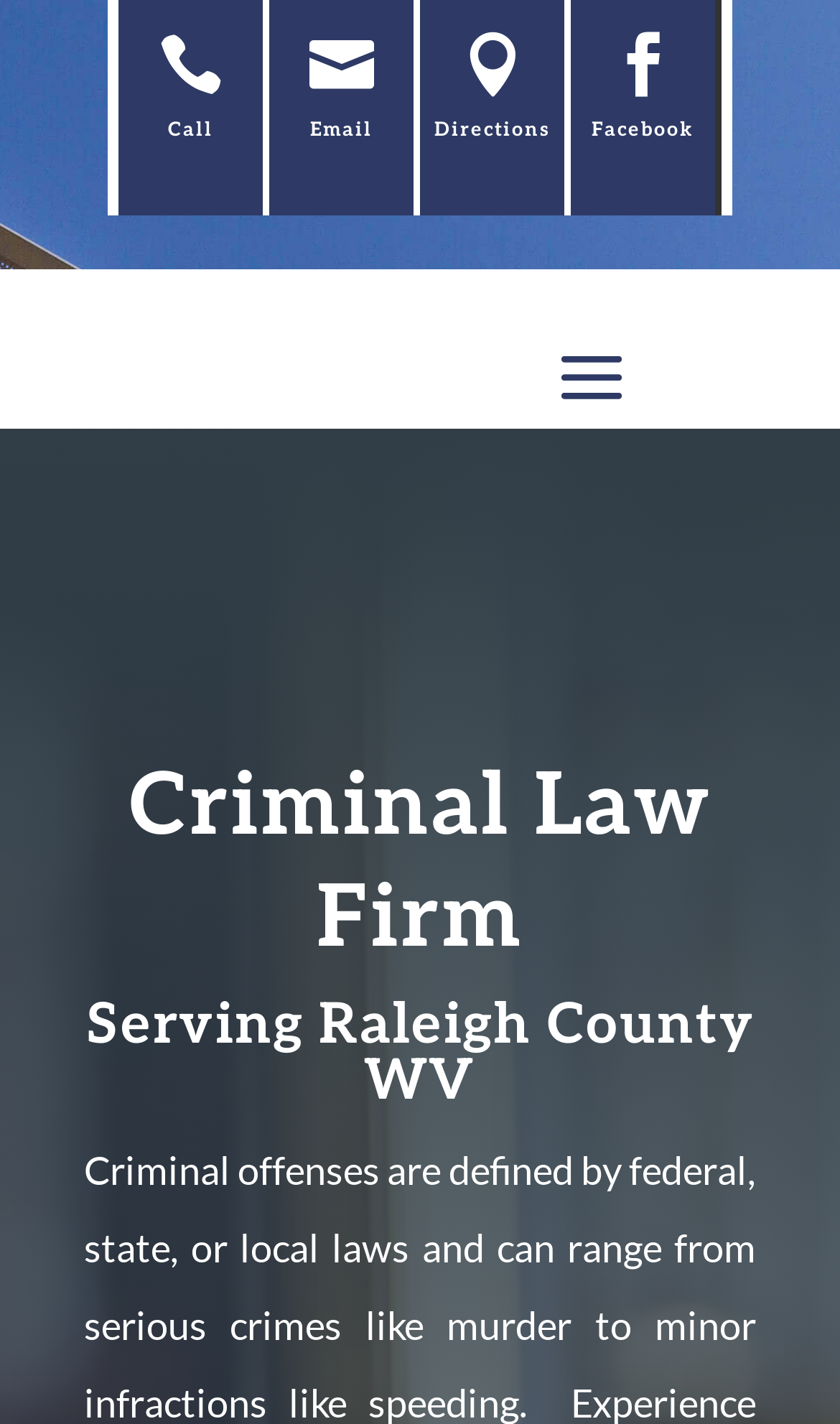Describe all the visual and textual components of the webpage comprehensively.

The webpage is about a criminal law firm, Taylor, Hinkle & Taylor, Attorneys at Law, serving Raleigh County, WV. At the top, there are four icons, each accompanied by a heading: "Call", "Email", "Directions", and "Facebook", spaced evenly apart. 

Below these icons, there is a prominent heading that spans the width of the page, divided into two lines. The first line reads "Criminal Law Firm" and the second line reads "Serving Raleigh County WV".